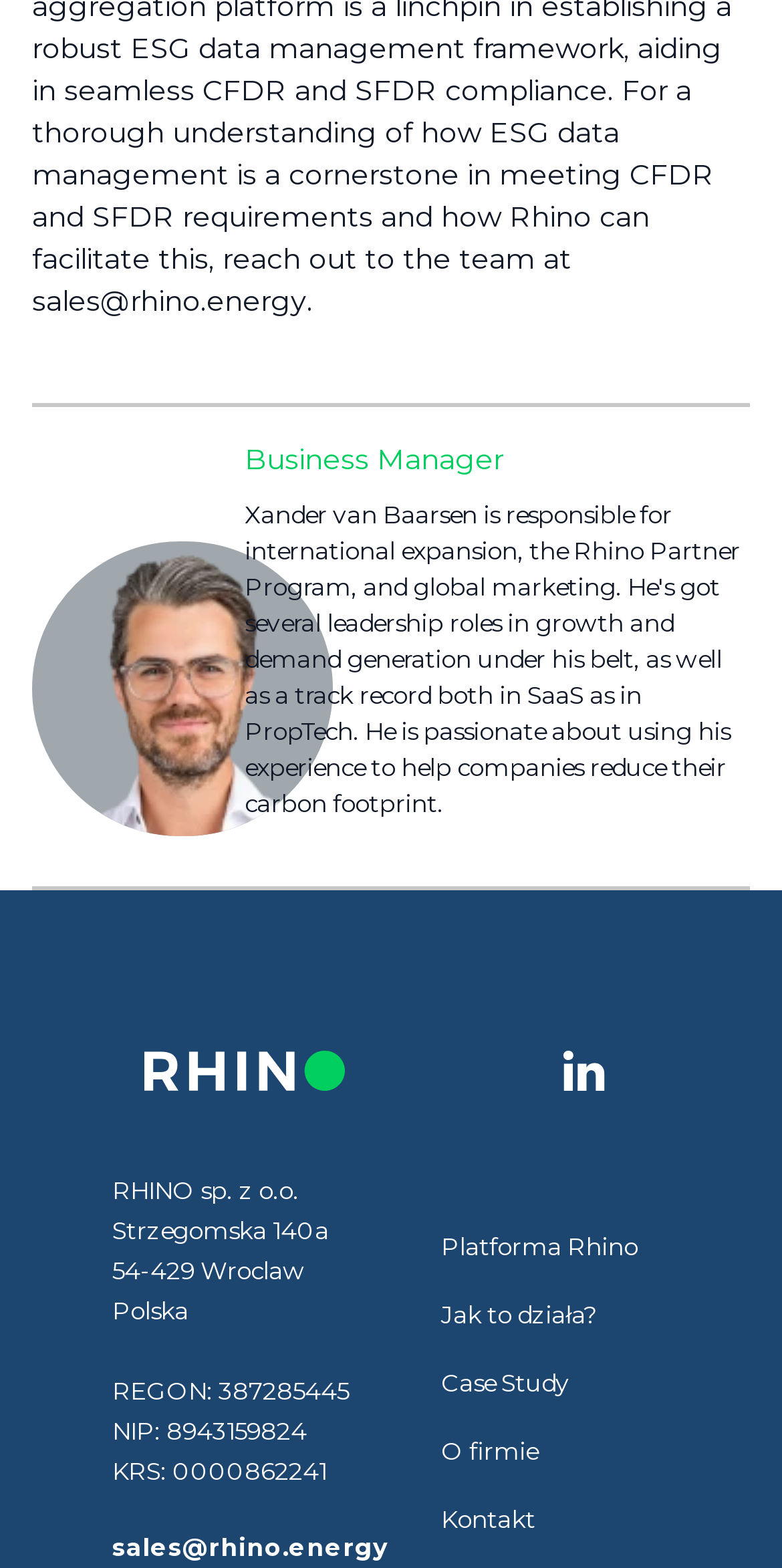What is the email address for sales?
Answer the question with a single word or phrase derived from the image.

sales@rhino.energy